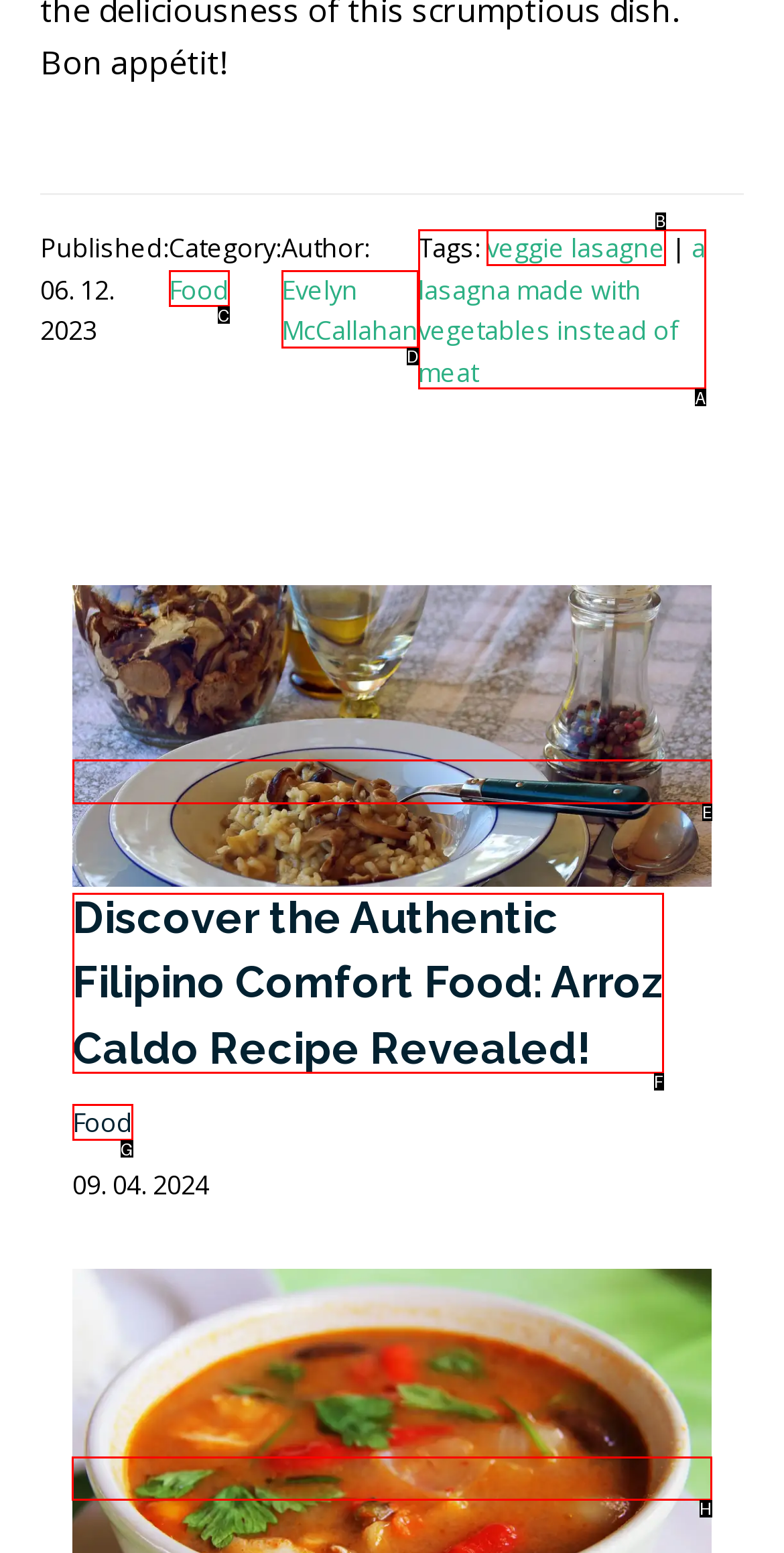Select the correct UI element to complete the task: Read terms and conditions
Please provide the letter of the chosen option.

None